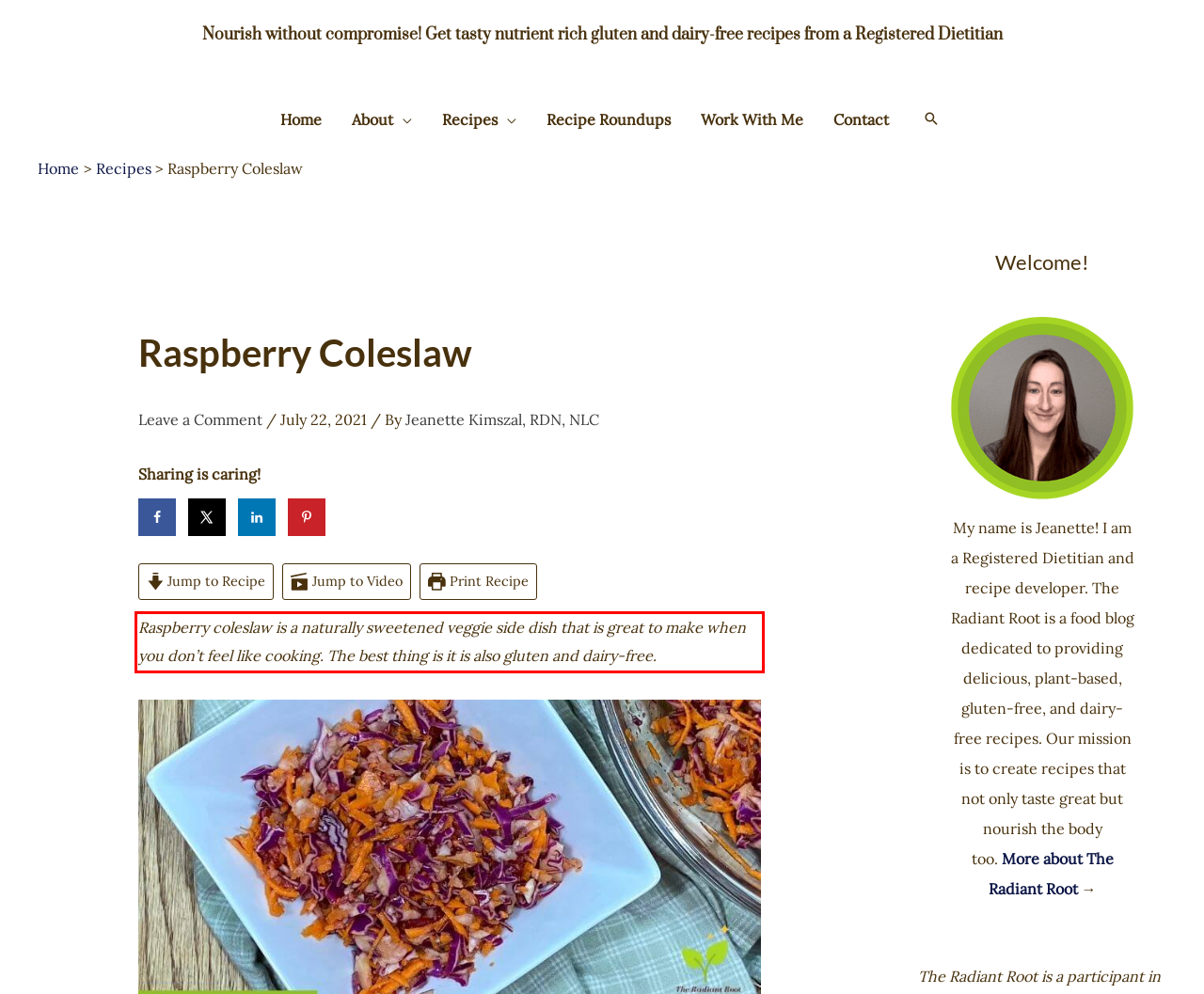Identify and transcribe the text content enclosed by the red bounding box in the given screenshot.

Raspberry coleslaw is a naturally sweetened veggie side dish that is great to make when you don’t feel like cooking. The best thing is it is also gluten and dairy-free.